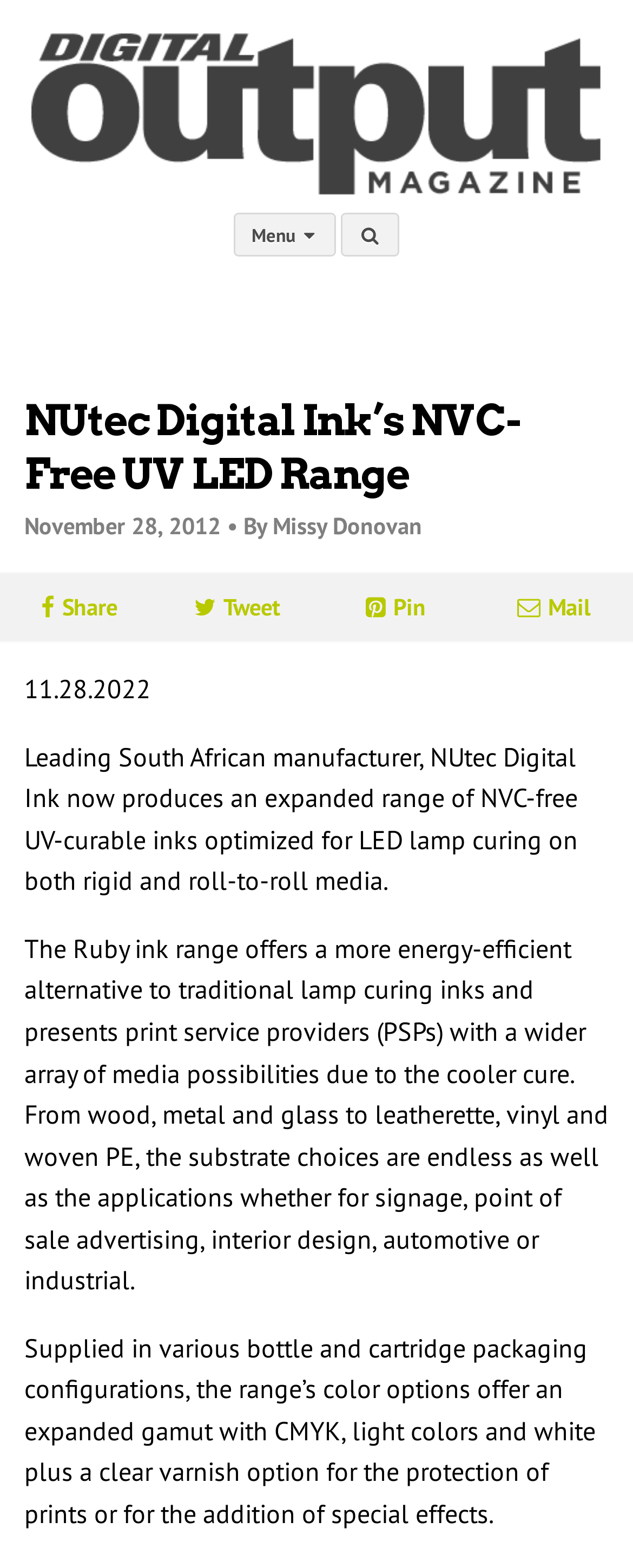Identify the main heading of the webpage and provide its text content.

NUtec Digital Ink’s NVC-Free UV LED Range